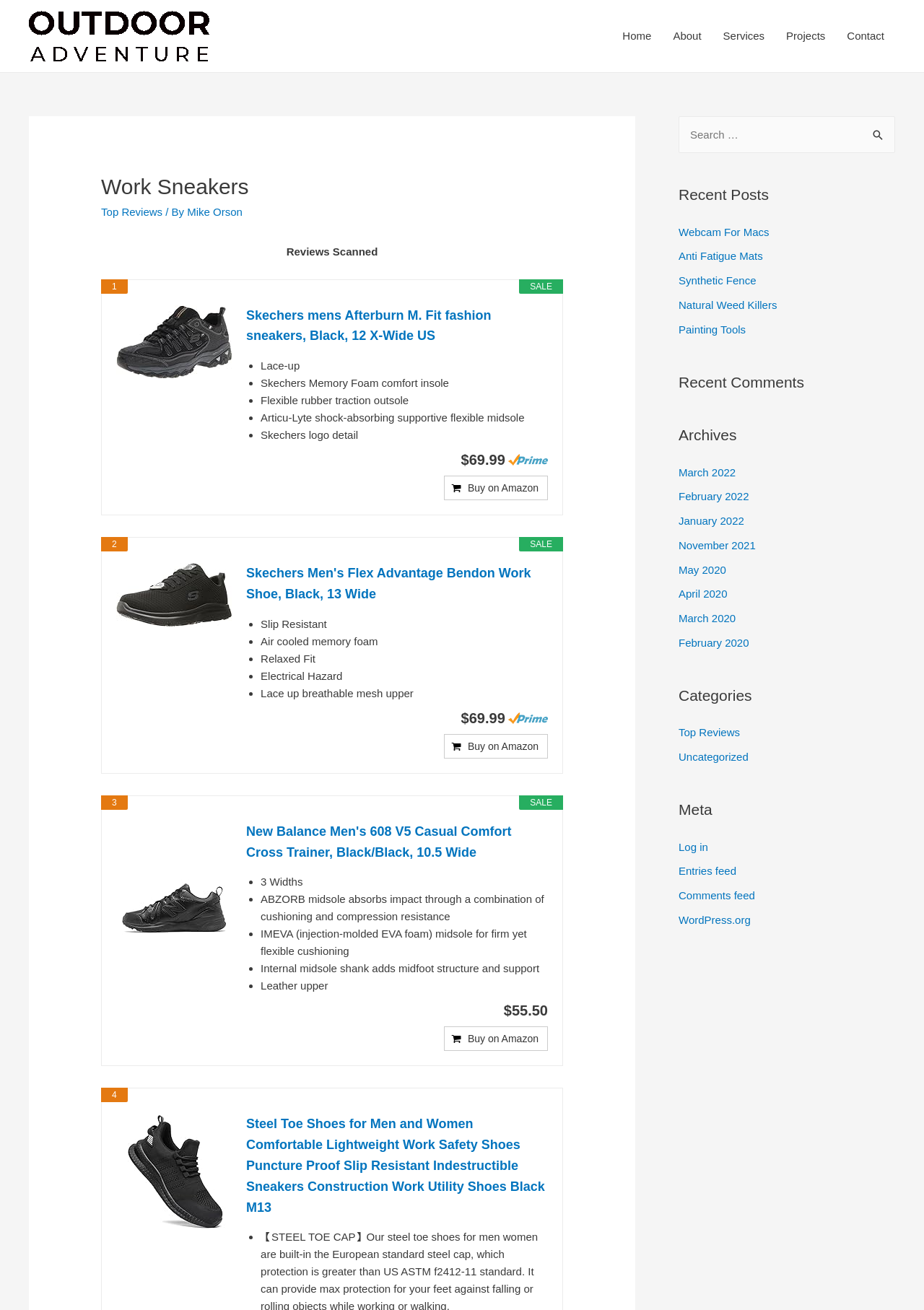What is the function of the search bar on this webpage? Using the information from the screenshot, answer with a single word or phrase.

Search for products